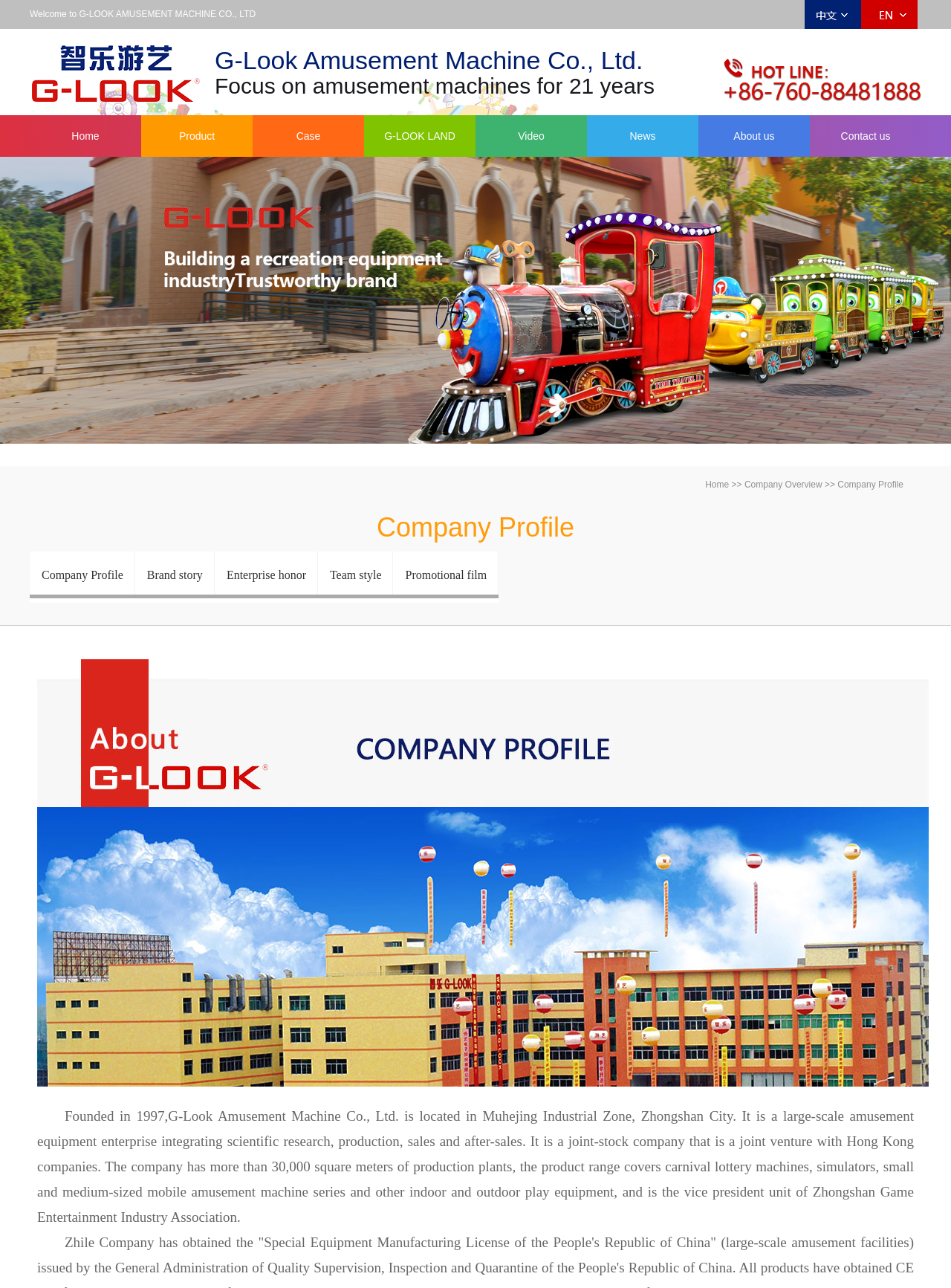Please determine the bounding box coordinates of the element to click on in order to accomplish the following task: "Switch to Chinese language". Ensure the coordinates are four float numbers ranging from 0 to 1, i.e., [left, top, right, bottom].

[0.842, 0.007, 0.909, 0.015]